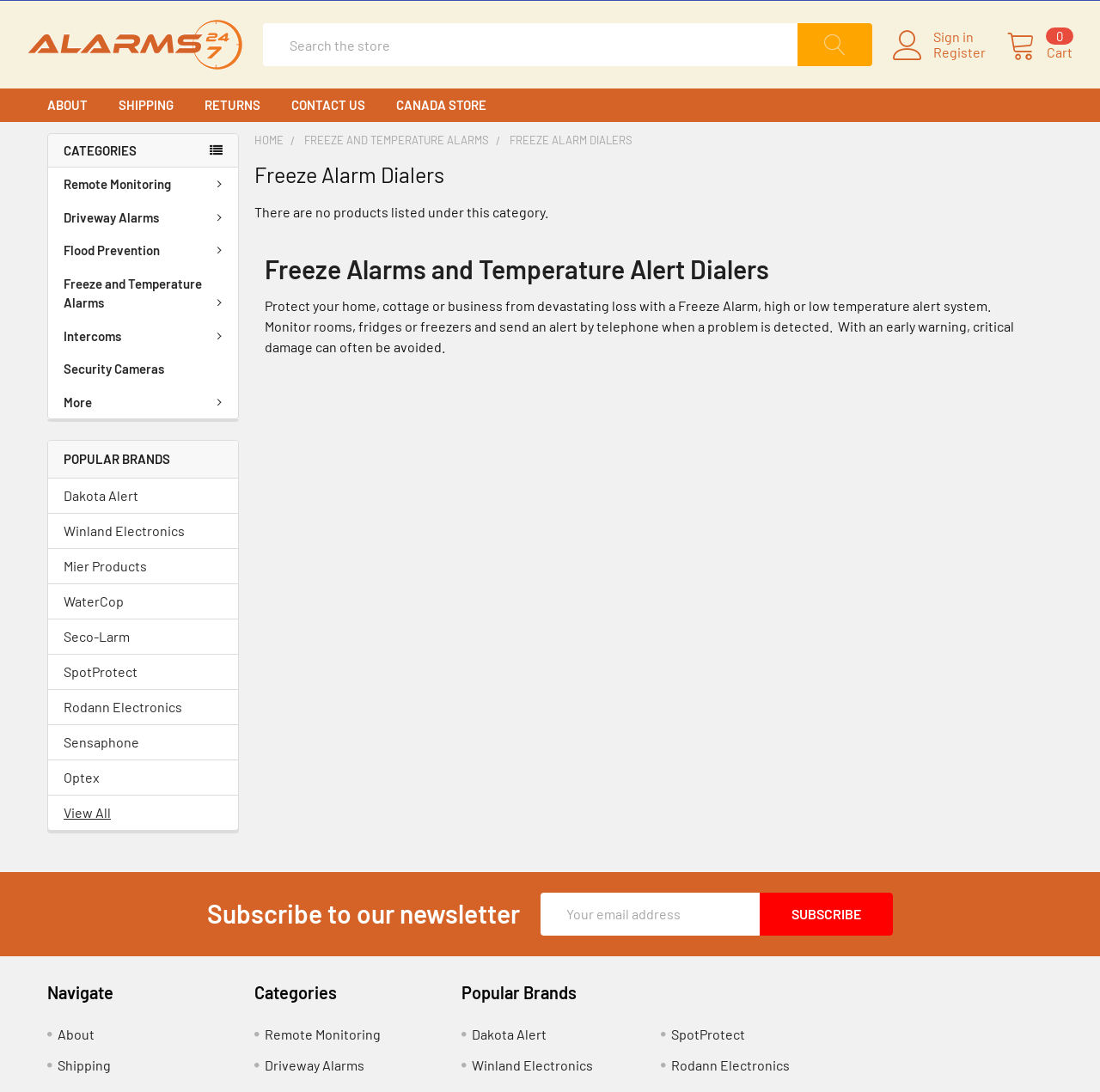Could you specify the bounding box coordinates for the clickable section to complete the following instruction: "Go to ABOUT page"?

[0.231, 0.158, 0.258, 0.17]